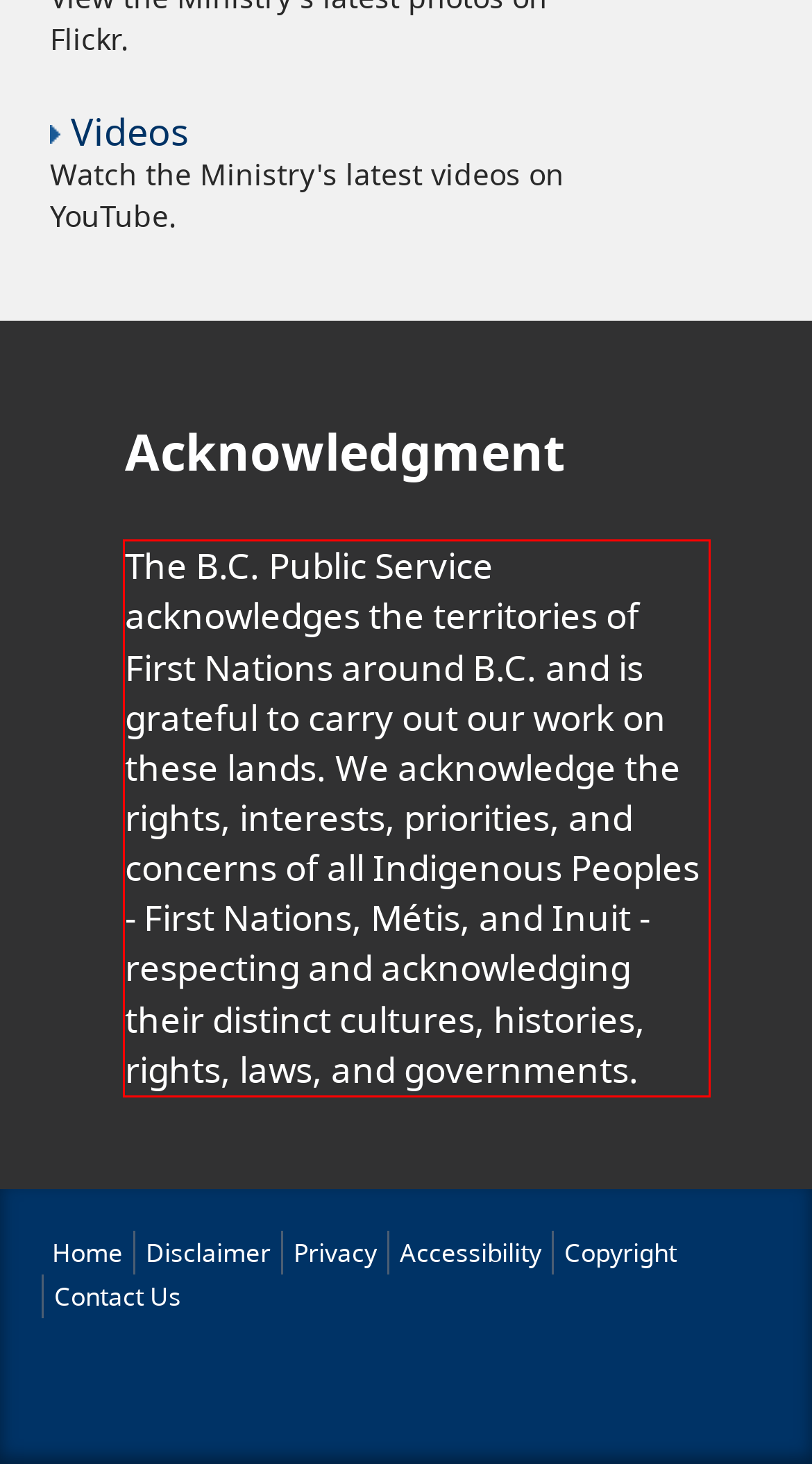Given a screenshot of a webpage with a red bounding box, extract the text content from the UI element inside the red bounding box.

The B.C. Public Service acknowledges the territories of First Nations around B.C. and is grateful to carry out our work on these lands. We acknowledge the rights, interests, priorities, and concerns of all Indigenous Peoples - First Nations, Métis, and Inuit - respecting and acknowledging their distinct cultures, histories, rights, laws, and governments.